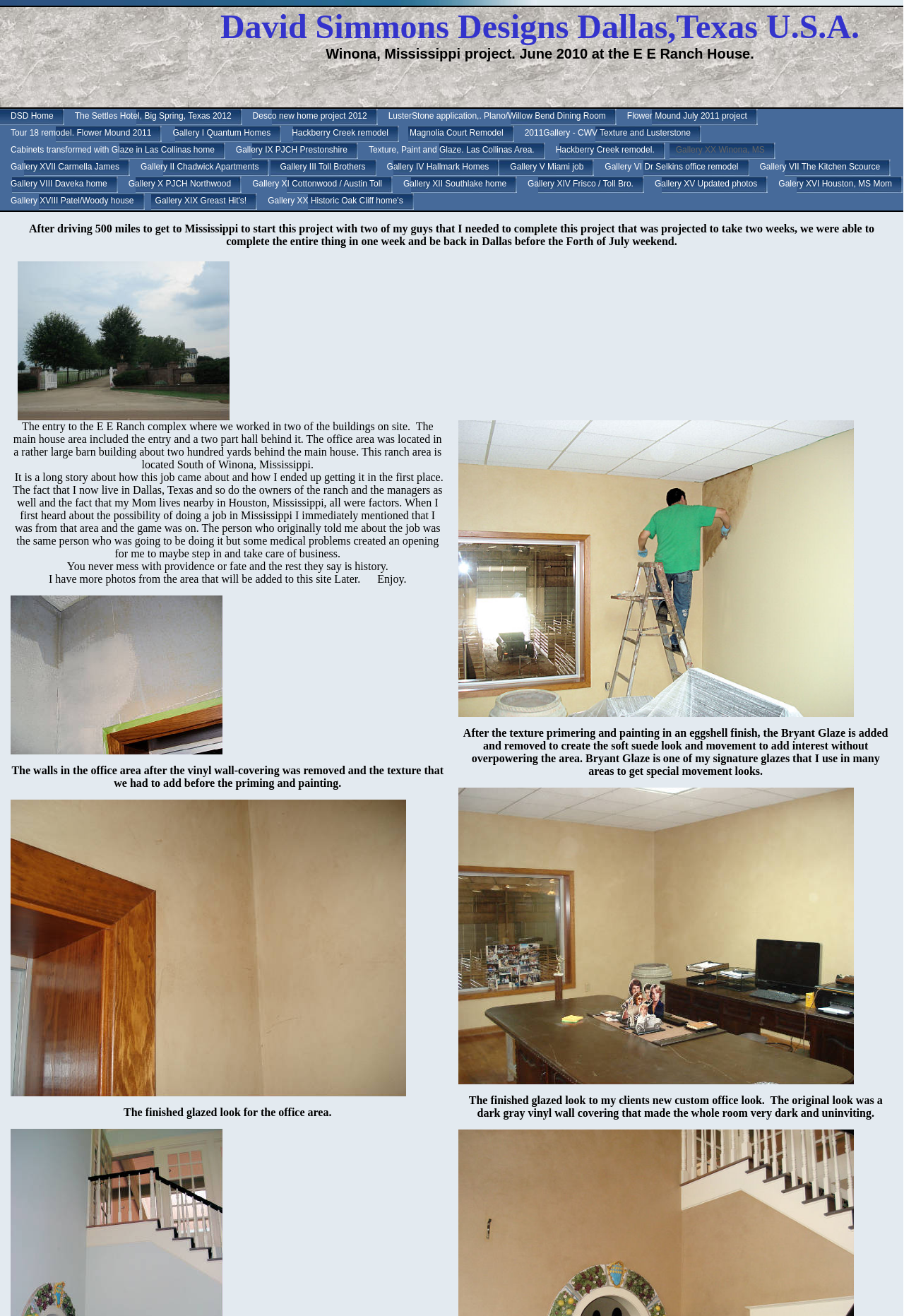Respond with a single word or phrase to the following question: How long did the project take to complete?

One week